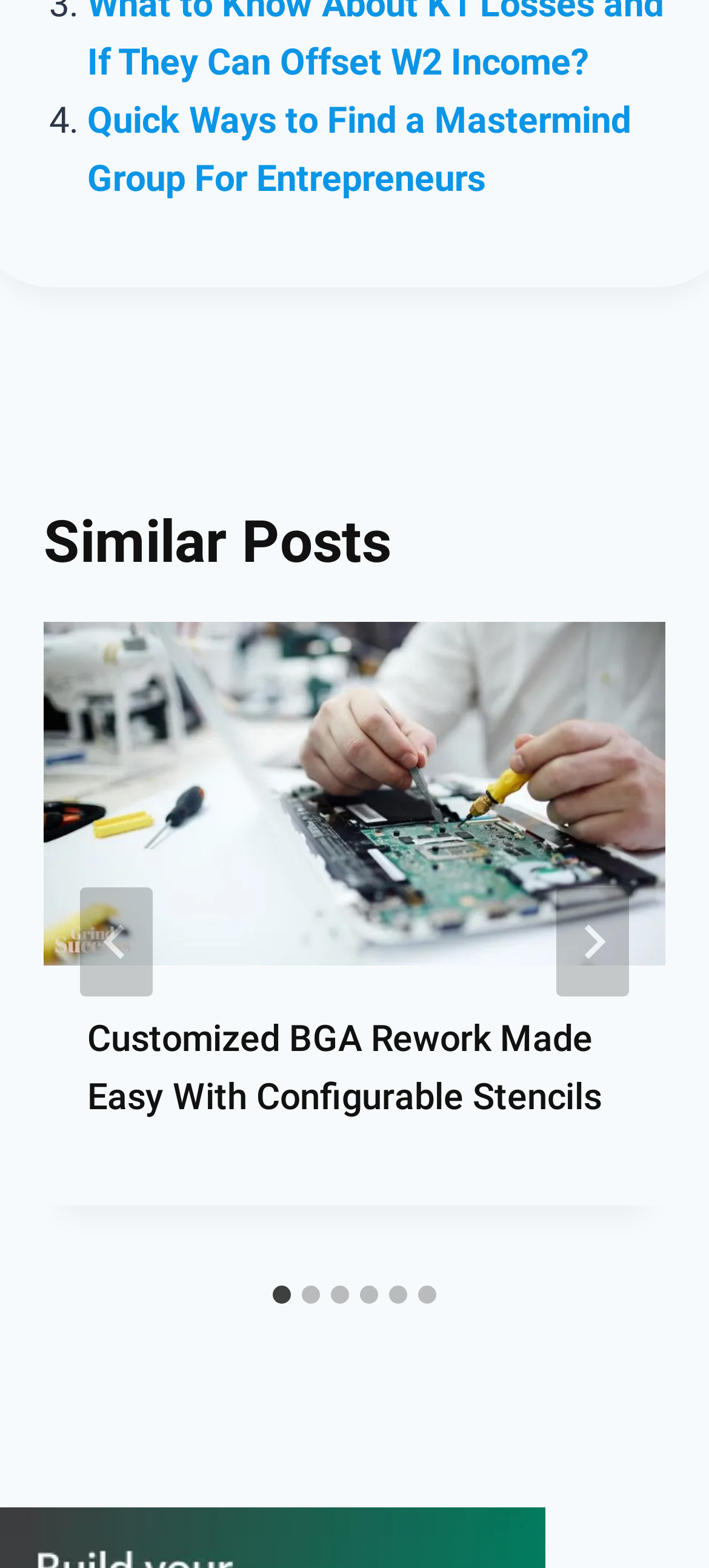Identify the bounding box coordinates of the clickable section necessary to follow the following instruction: "Click the 'Quick Ways to Find a Mastermind Group For Entrepreneurs' link". The coordinates should be presented as four float numbers from 0 to 1, i.e., [left, top, right, bottom].

[0.123, 0.062, 0.89, 0.127]